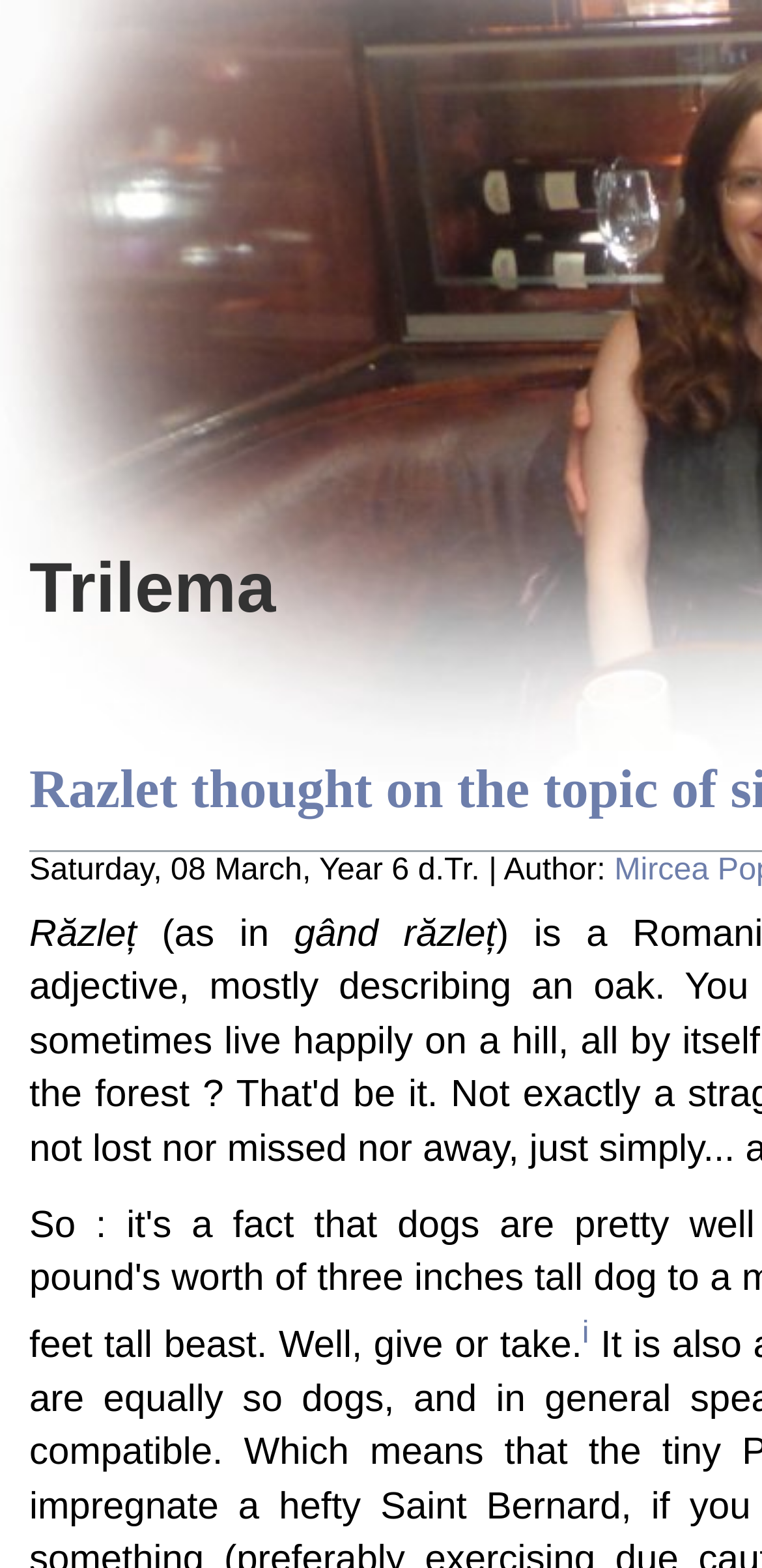Using the element description Trilema, predict the bounding box coordinates for the UI element. Provide the coordinates in (top-left x, top-left y, bottom-right x, bottom-right y) format with values ranging from 0 to 1.

[0.038, 0.349, 0.362, 0.4]